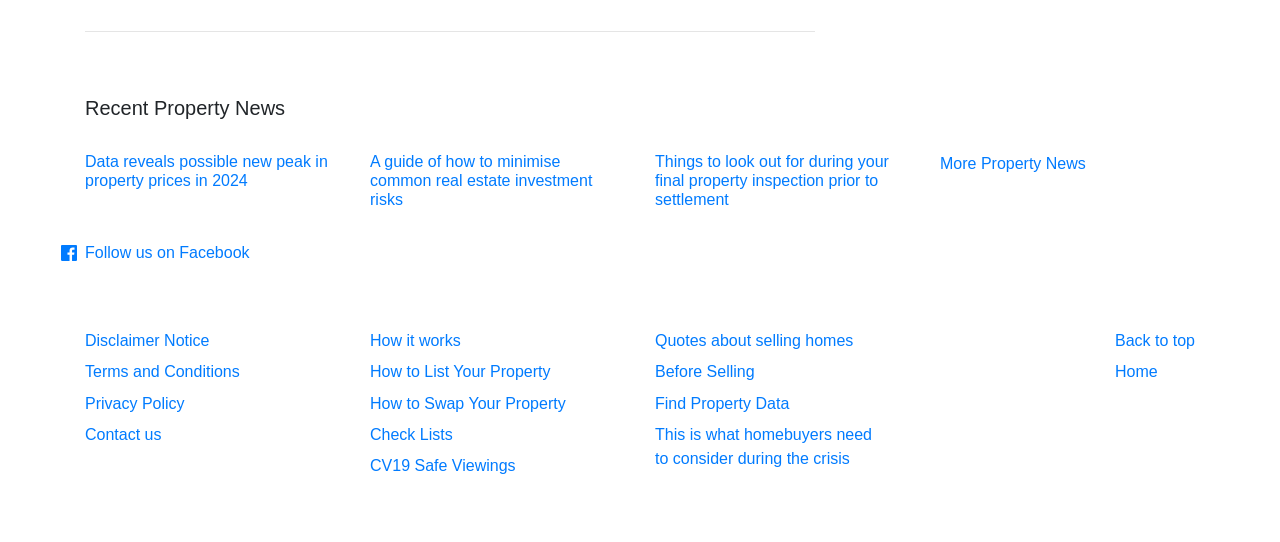Locate the bounding box coordinates of the clickable part needed for the task: "Read recent property news".

[0.066, 0.132, 0.934, 0.265]